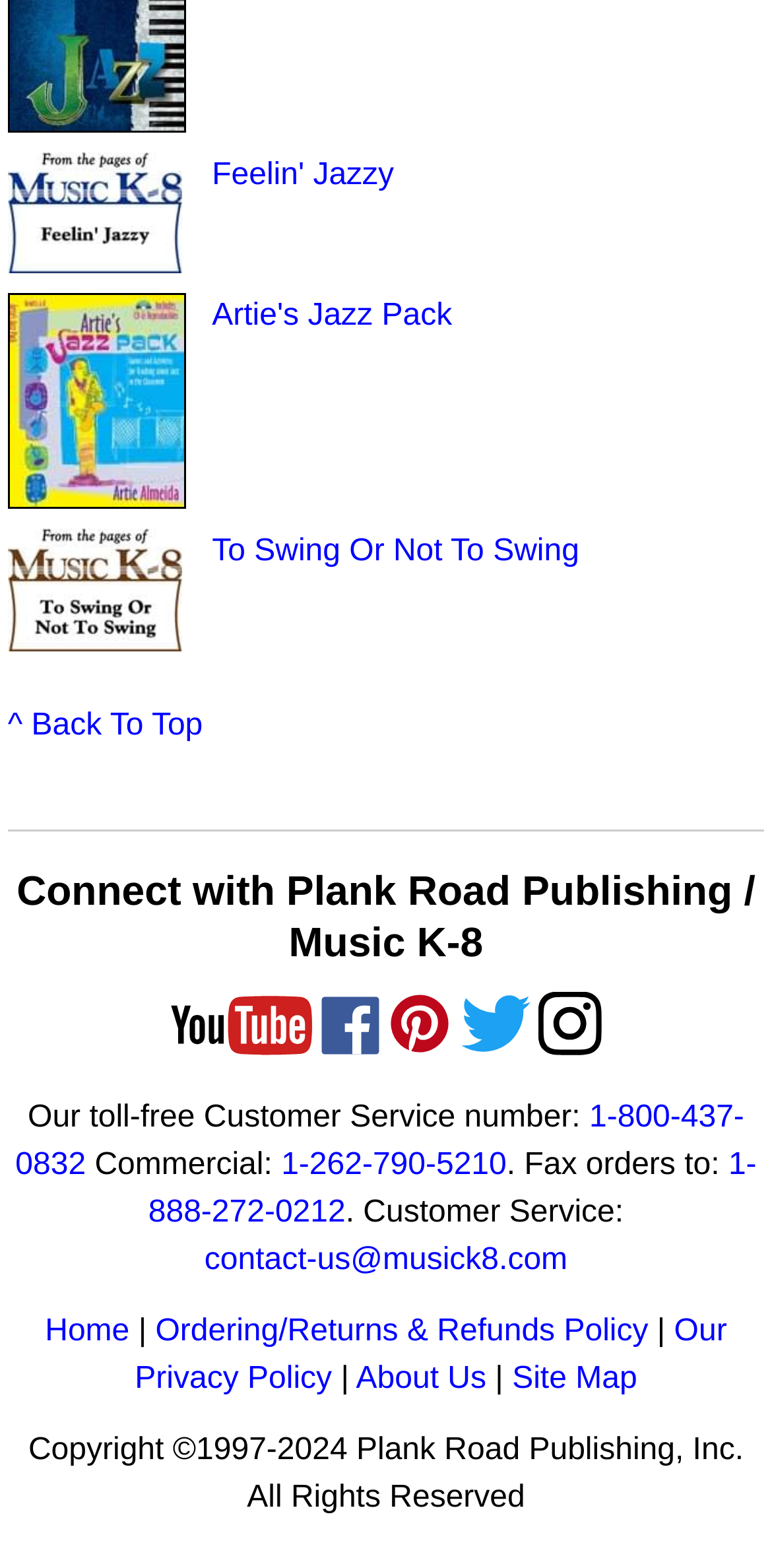What social media platforms are linked on the webpage?
Using the image as a reference, answer the question in detail.

The webpage has links to various social media platforms, including YouTube, Facebook, Pinterest, Twitter, and Instagram, which are represented by their respective icons and text.